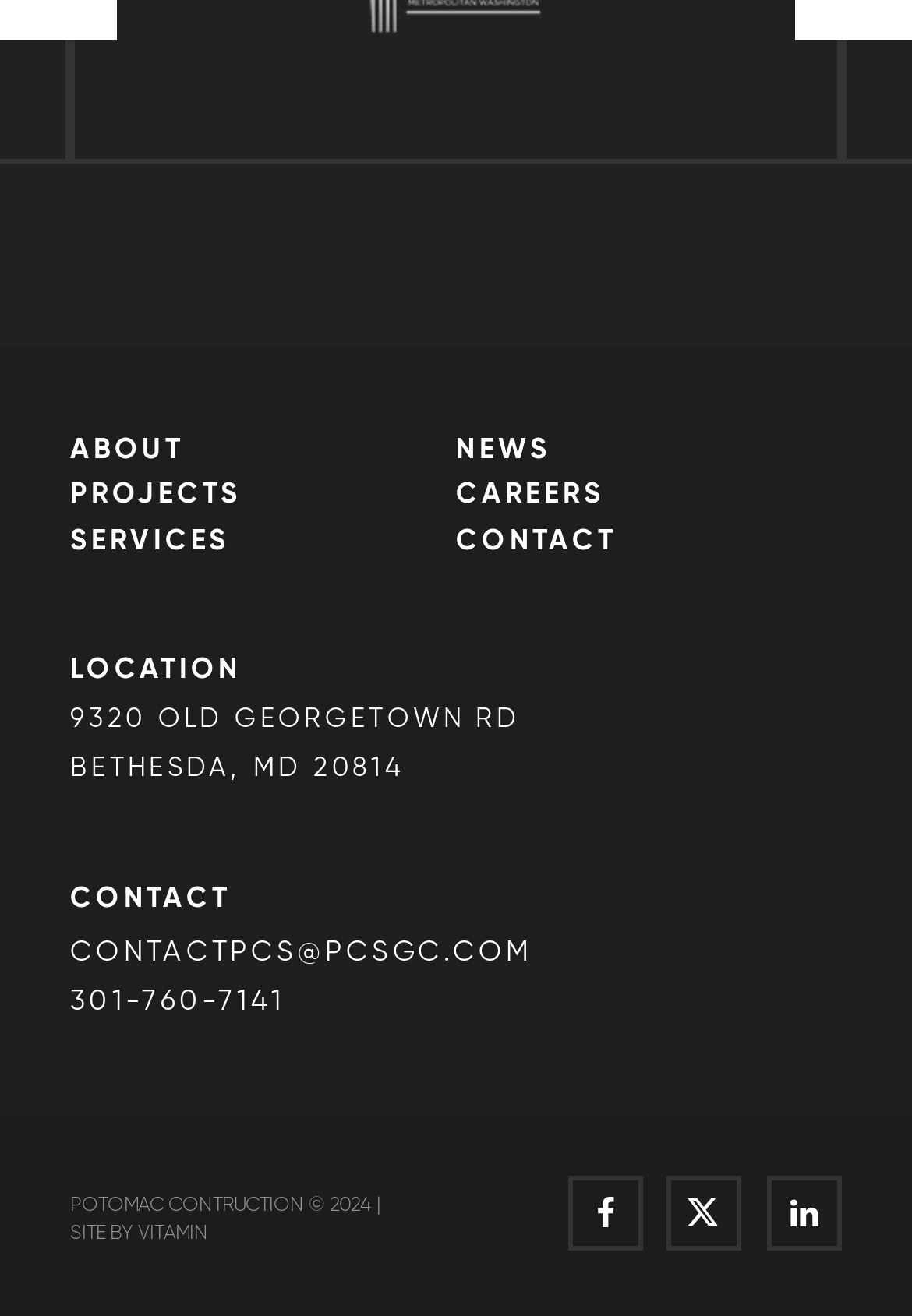Provide a single word or phrase to answer the given question: 
What is the email address of the company?

CONTACTPCS@PCSGC.COM